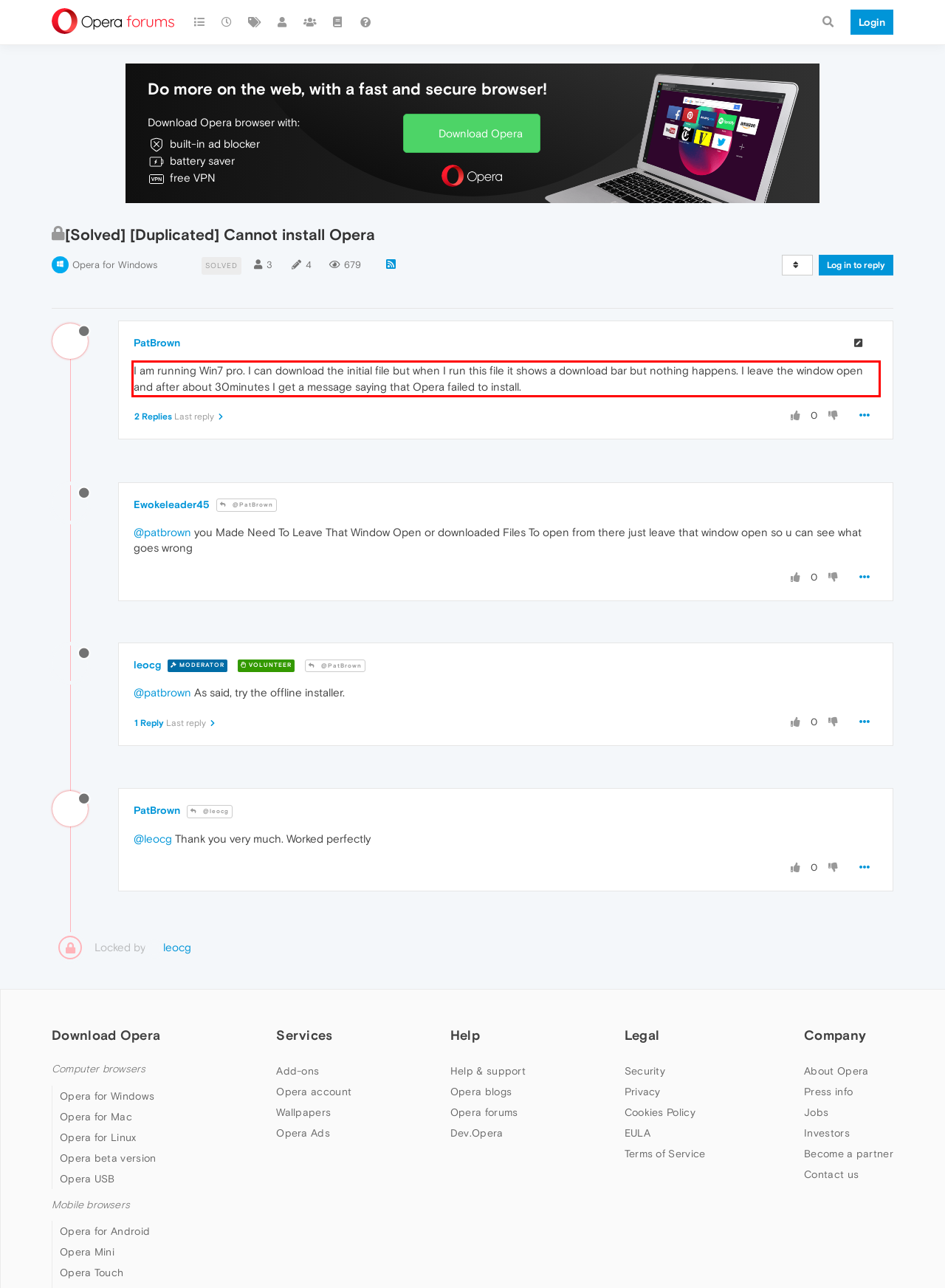Within the screenshot of a webpage, identify the red bounding box and perform OCR to capture the text content it contains.

I am running Win7 pro. I can download the initial file but when I run this file it shows a download bar but nothing happens. I leave the window open and after about 30minutes I get a message saying that Opera failed to install.